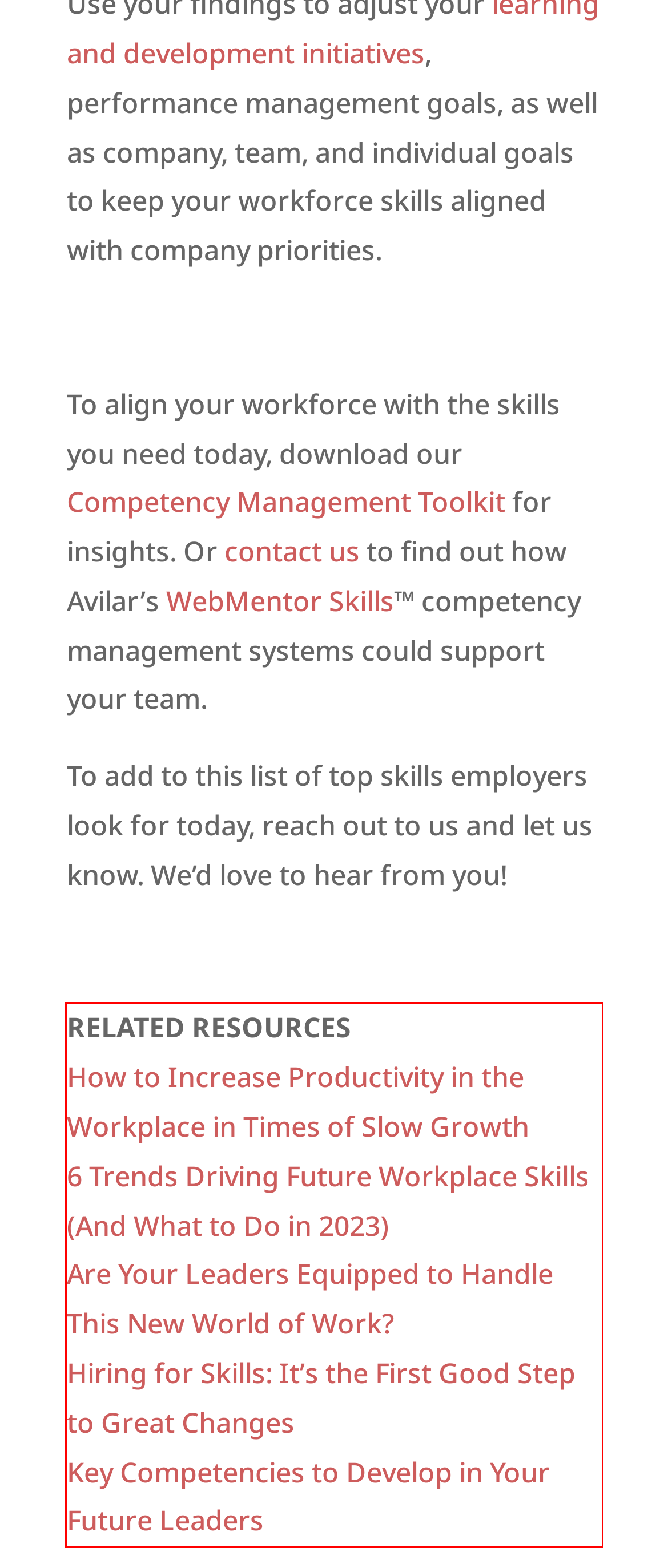Examine the webpage screenshot and use OCR to recognize and output the text within the red bounding box.

RELATED RESOURCES How to Increase Productivity in the Workplace in Times of Slow Growth 6 Trends Driving Future Workplace Skills (And What to Do in 2023) Are Your Leaders Equipped to Handle This New World of Work? Hiring for Skills: It’s the First Good Step to Great Changes Key Competencies to Develop in Your Future Leaders